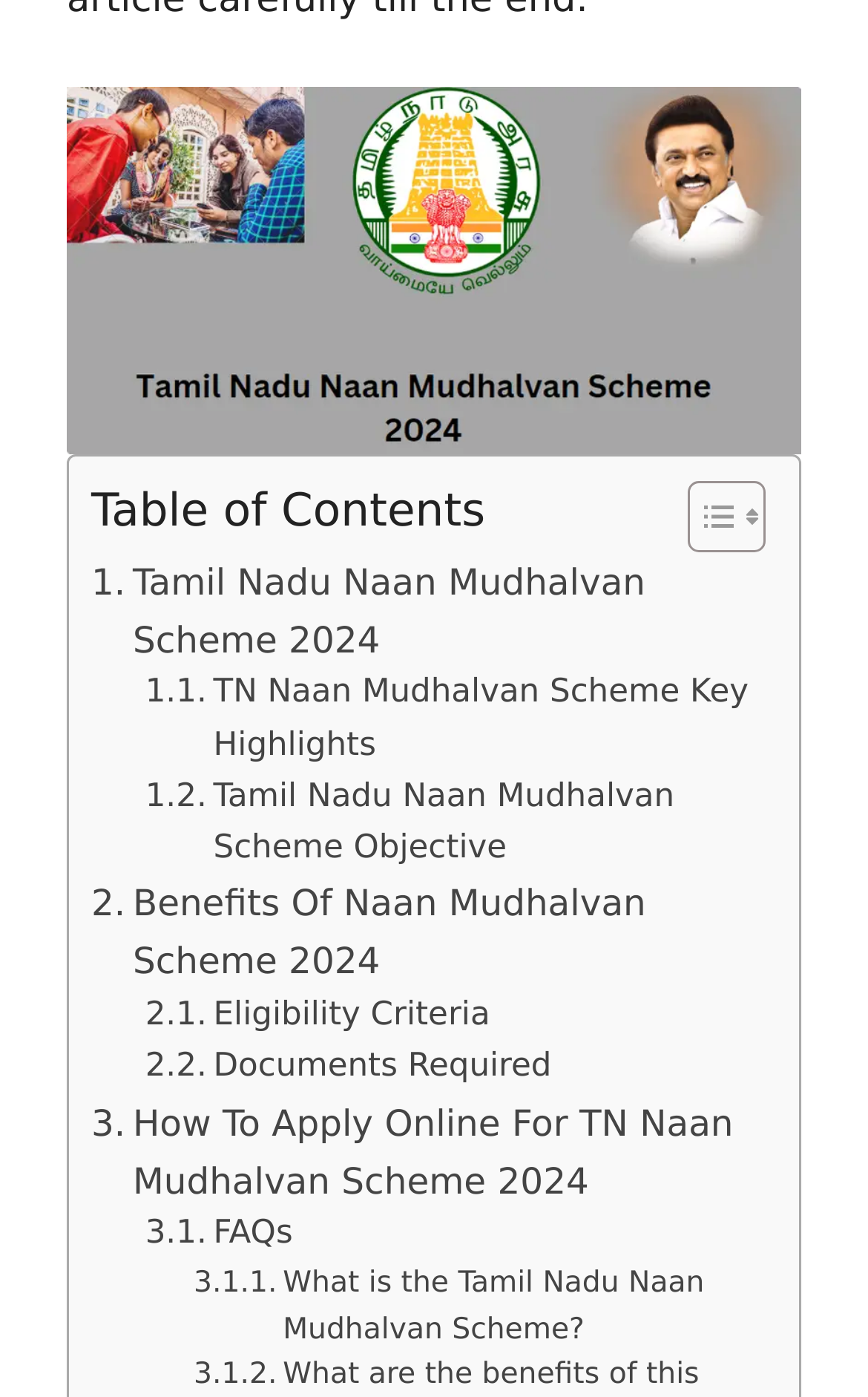What is the last link in the table of contents?
Answer the question in as much detail as possible.

The last link in the table of contents is located at the bottom of the LayoutTable element, and its text is 'What is the Tamil Nadu Naan Mudhalvan Scheme?'.